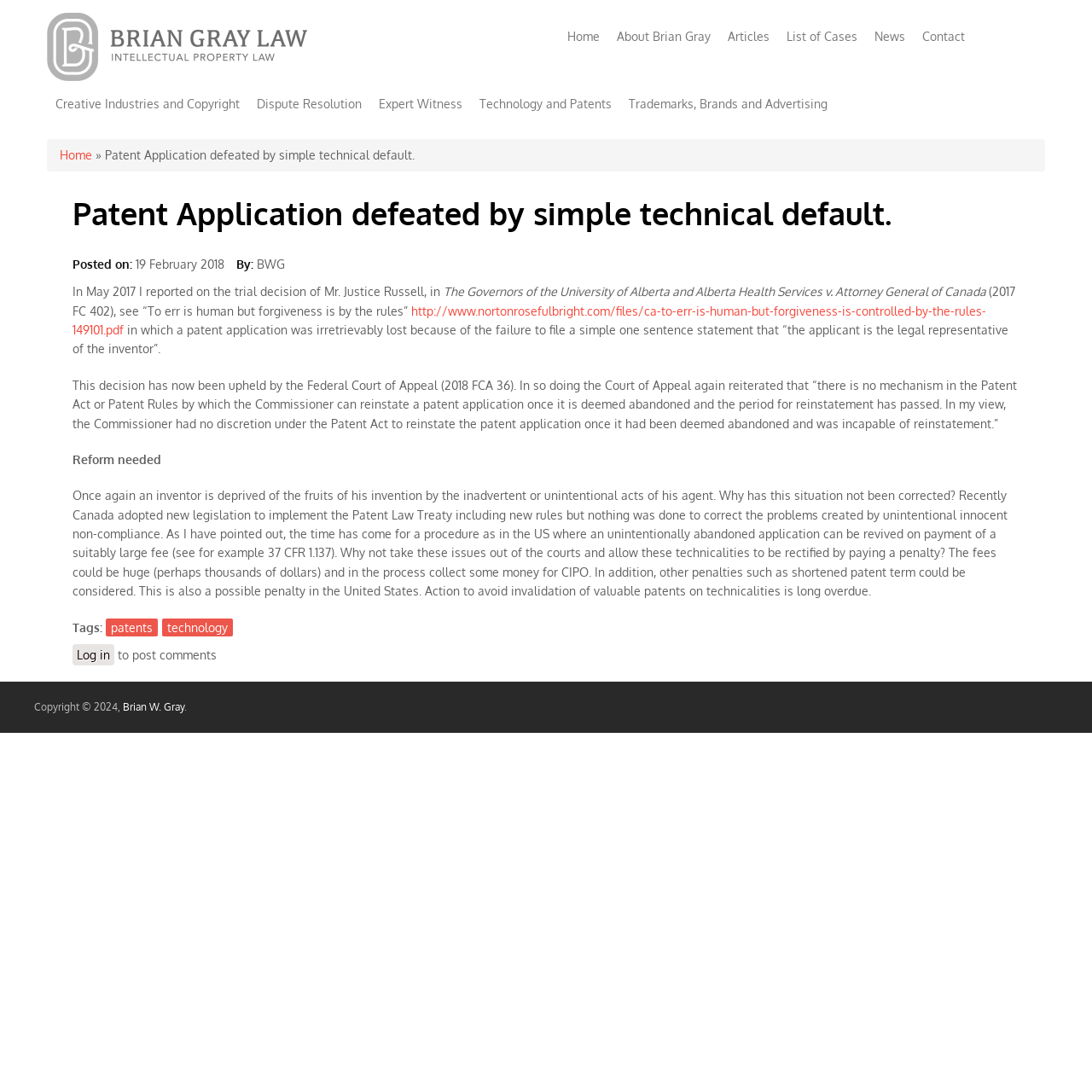Please specify the bounding box coordinates of the region to click in order to perform the following instruction: "Click the '150W Led Flood Light' link".

None